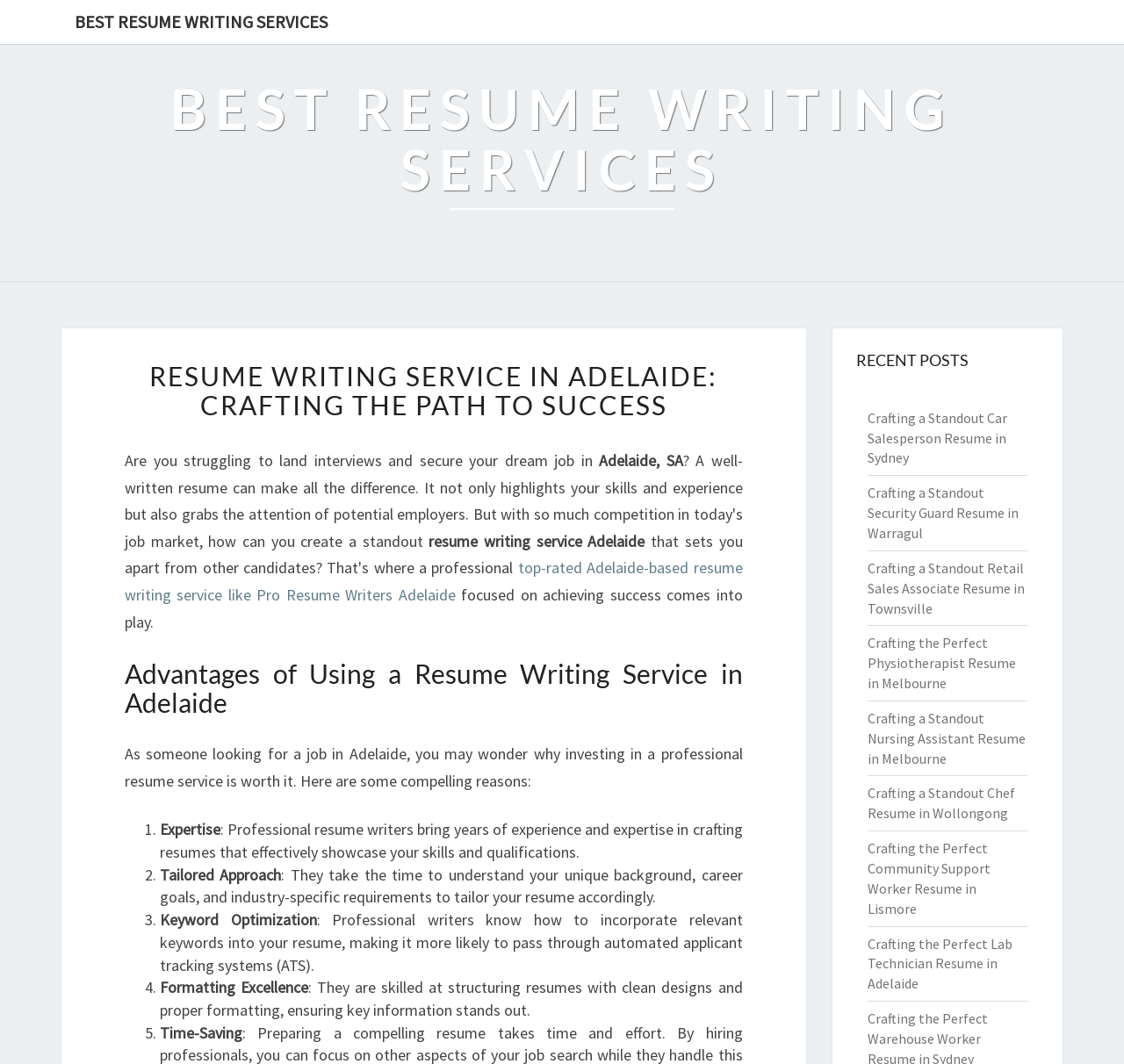Given the content of the image, can you provide a detailed answer to the question?
What is the main purpose of the resume writing service?

Based on the webpage content, it is clear that the resume writing service is designed to help individuals land interviews and secure their dream jobs in Adelaide, SA. The service aims to provide a well-written resume that highlights the individual's skills and experience, increasing their chances of getting hired.